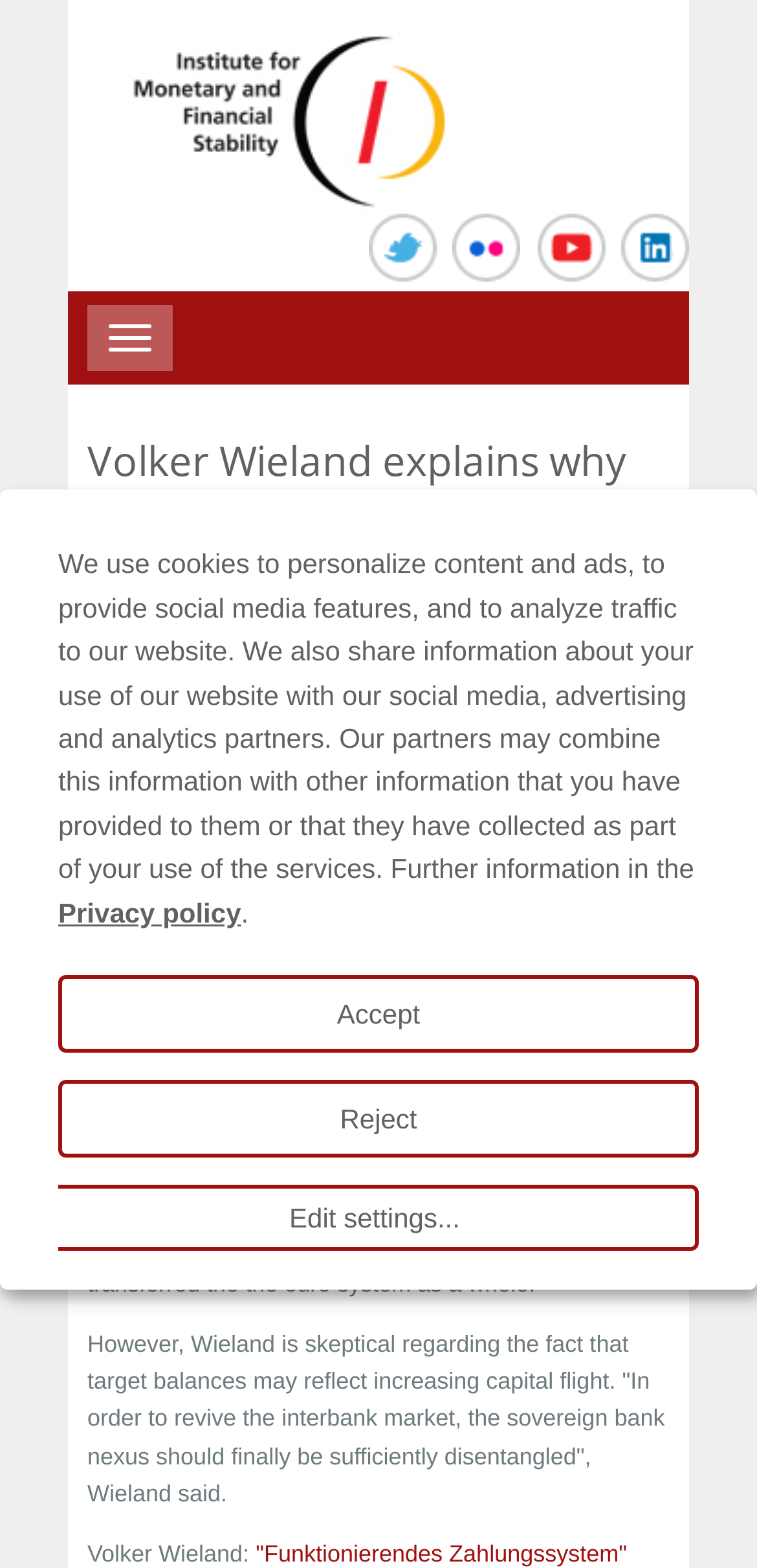Please give a concise answer to this question using a single word or phrase: 
What is the purpose of Target 2?

To guarantee a functioning payment system